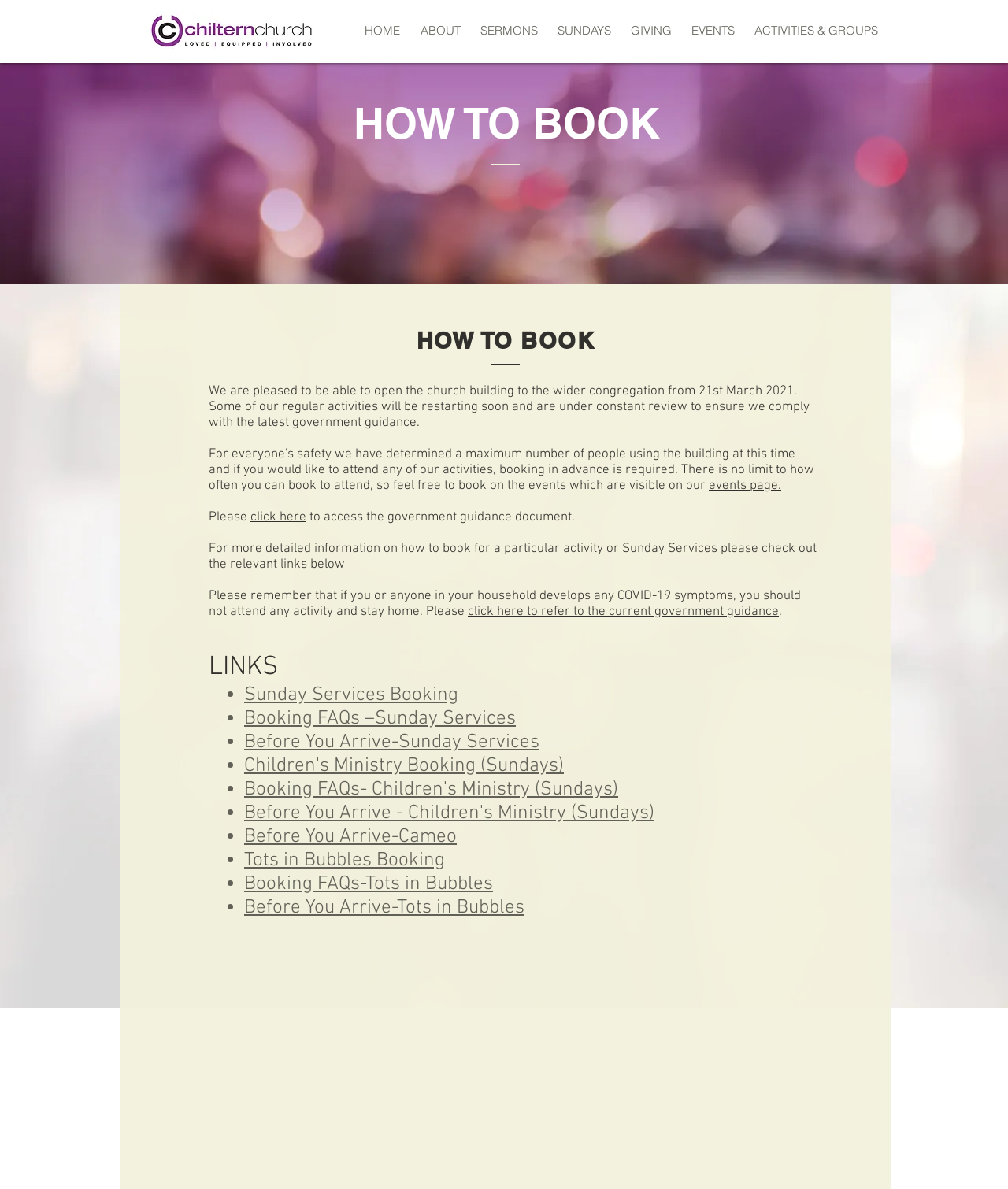Please provide a short answer using a single word or phrase for the question:
What are the available booking options?

Sunday Services, Children's Ministry, Tots in Bubbles, etc.